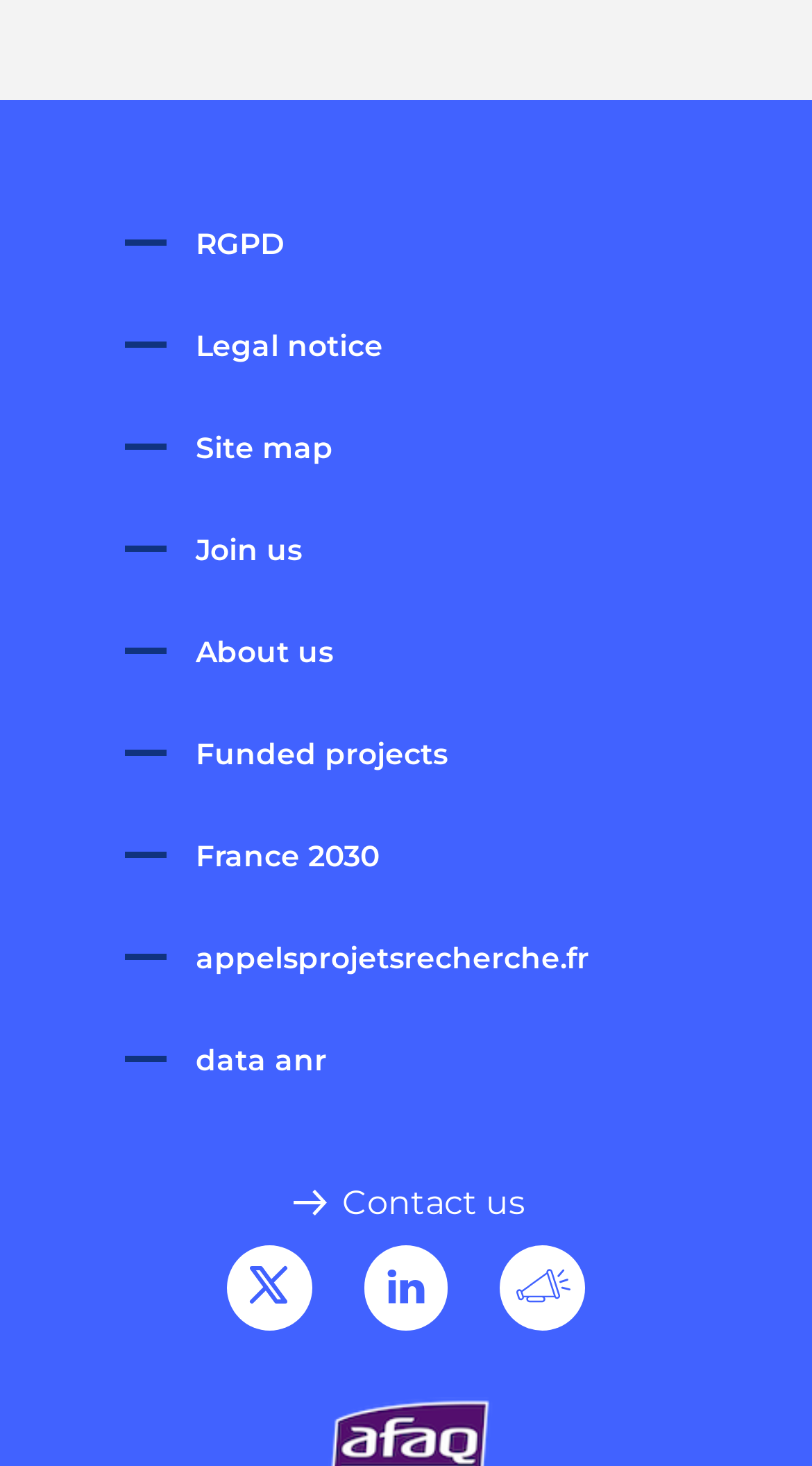Determine the bounding box for the UI element as described: "Legal notice". The coordinates should be represented as four float numbers between 0 and 1, formatted as [left, top, right, bottom].

[0.154, 0.223, 0.472, 0.249]